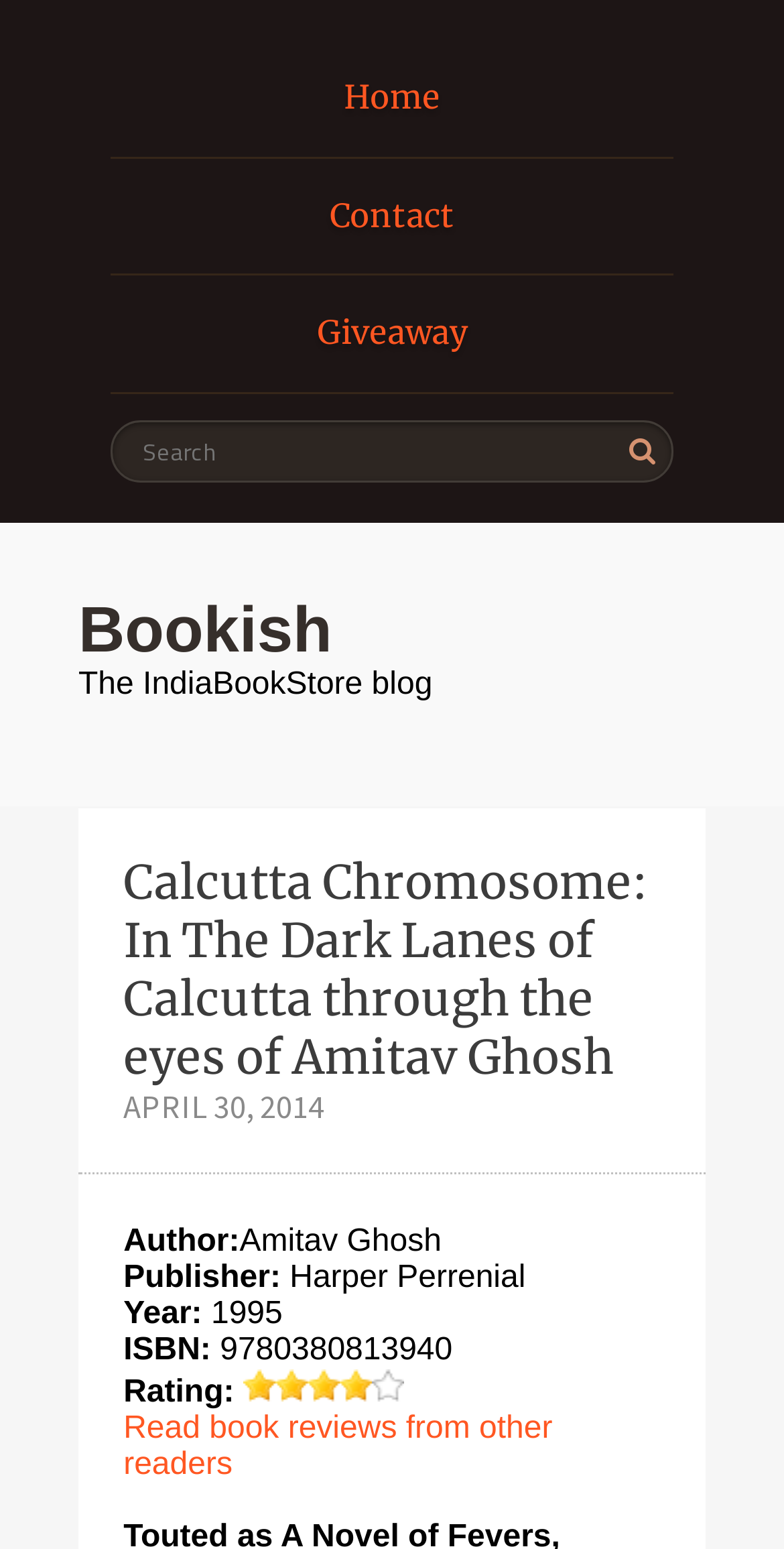Given the description name="s" placeholder="Search", predict the bounding box coordinates of the UI element. Ensure the coordinates are in the format (top-left x, top-left y, bottom-right x, bottom-right y) and all values are between 0 and 1.

[0.141, 0.271, 0.859, 0.311]